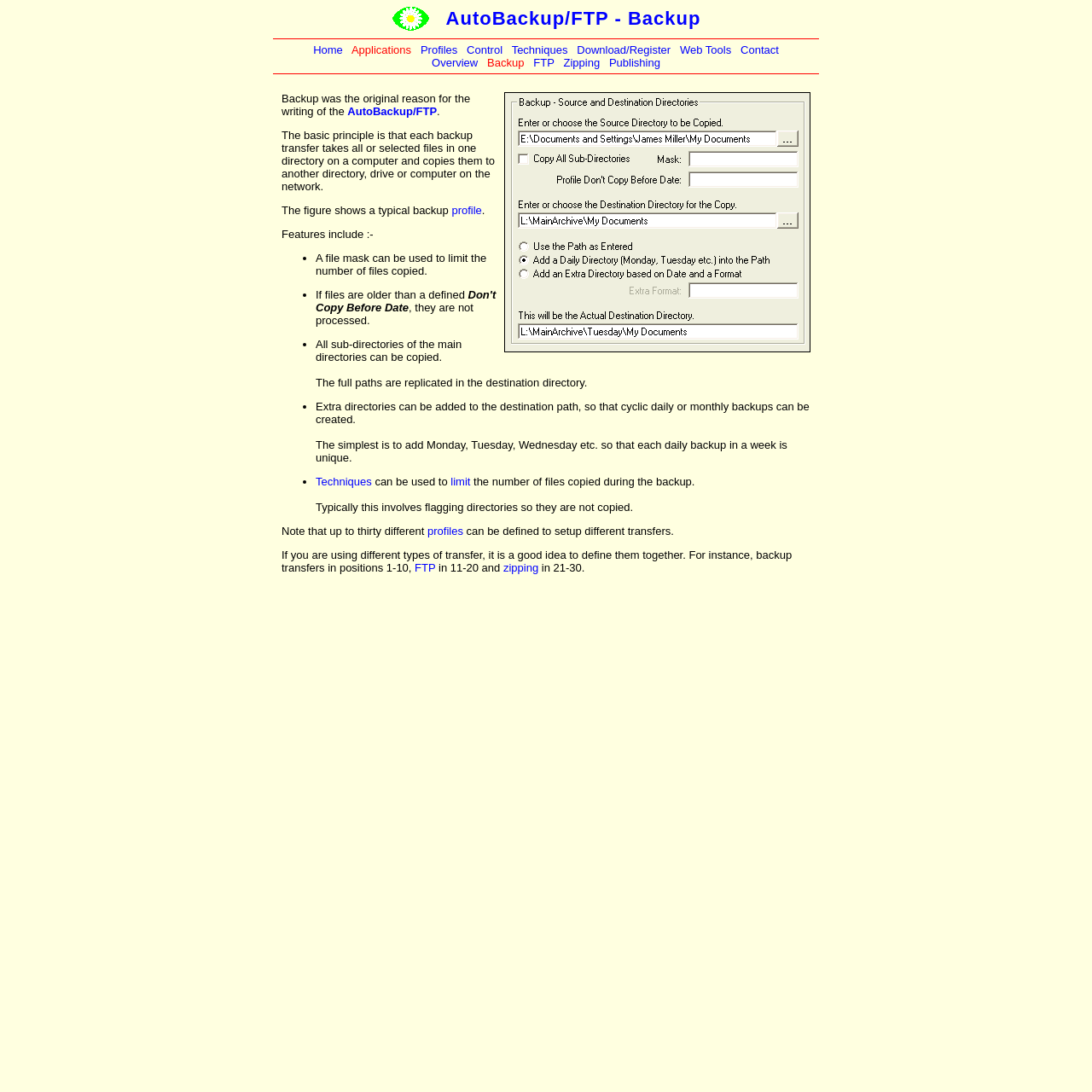Analyze and describe the webpage in a detailed narrative.

The webpage is about Daisy Auto Backup/FTP - Backup, with a focus on the backup feature. At the top, there is a layout table with two cells, one containing a link to "Daisy Analysis" with an accompanying image, and the other containing the title "AutoBackup/FTP - Backup". Below this, there are several images and links to different sections of the website, including "Home", "Applications", "Profiles", "Control", "Techniques", "Download/Register", "Web Tools", and "Contact".

The main content of the page is a detailed description of the backup feature, which is divided into several sections. The first section explains the basic principle of backup, which involves copying files from one directory to another. This is accompanied by an image illustrating a typical backup profile.

The following sections list the features of the backup feature, including the ability to use a file mask to limit the number of files copied, skipping files older than a defined date, copying all sub-directories, and replicating full paths in the destination directory. These features are listed in bullet points, with each point accompanied by a brief description.

The page also mentions the use of techniques to limit the number of files copied during the backup, and notes that up to thirty different profiles can be defined to set up different transfers. The page provides examples of how to define different types of transfers, such as backup, FTP, and zipping.

Overall, the webpage provides a detailed explanation of the backup feature of Daisy Auto Backup/FTP, including its principles, features, and uses.